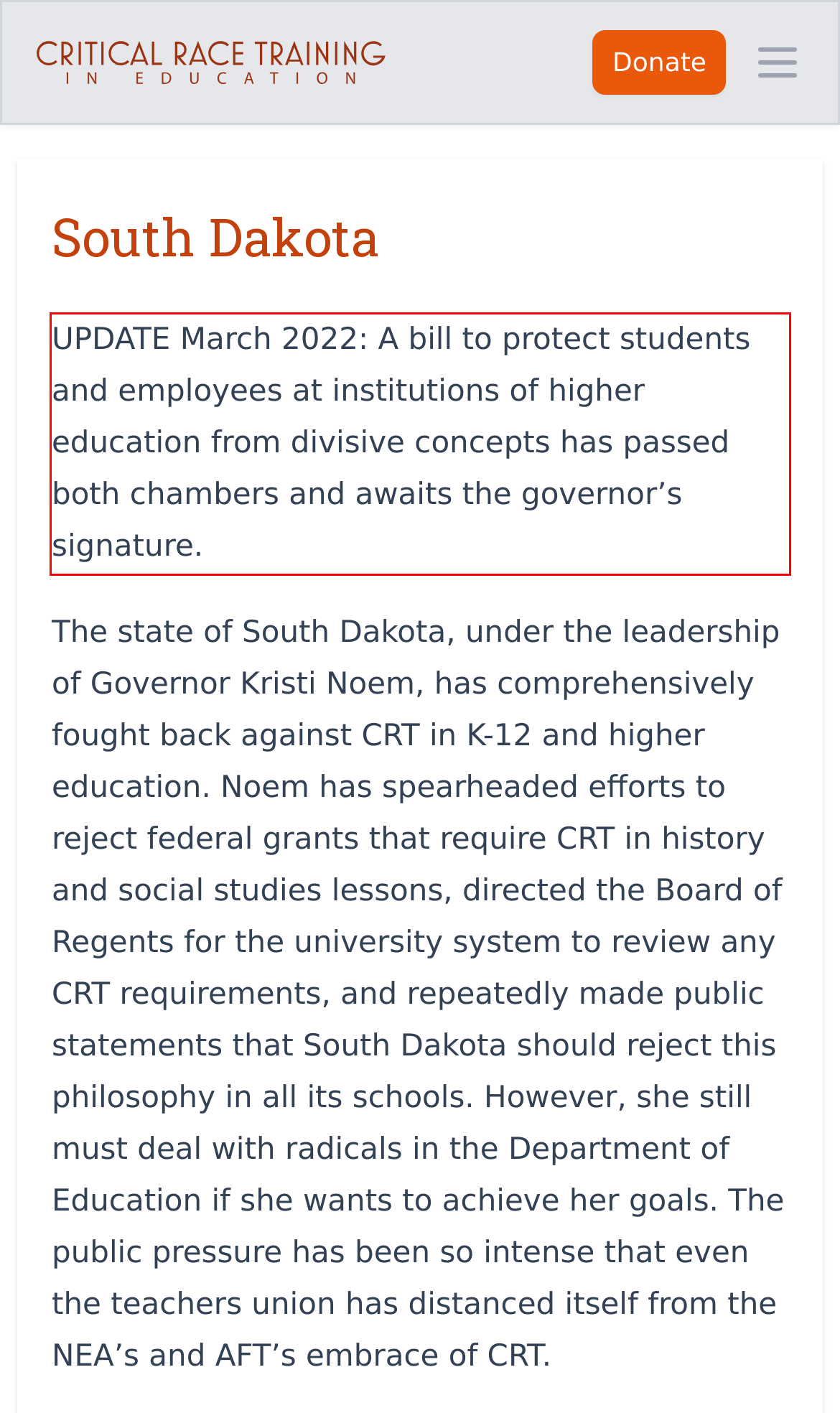Please use OCR to extract the text content from the red bounding box in the provided webpage screenshot.

UPDATE March 2022: A bill to protect students and employees at institutions of higher education from divisive concepts has passed both chambers and awaits the governor’s signature.